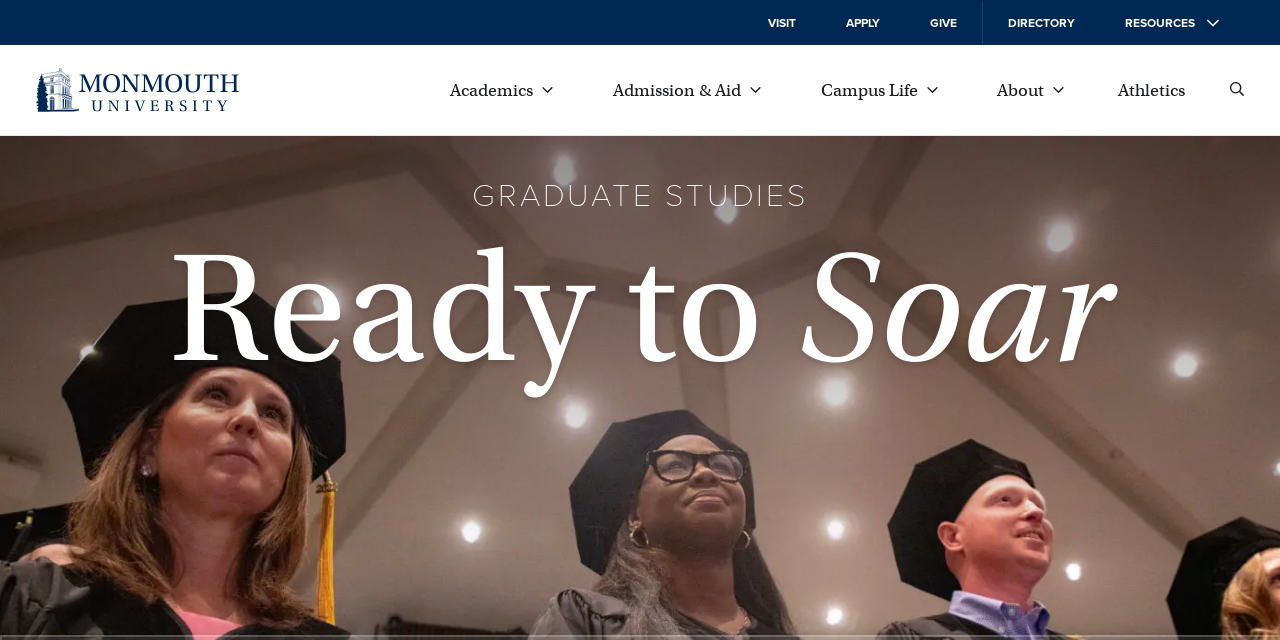Determine the bounding box coordinates of the section I need to click to execute the following instruction: "search the site". Provide the coordinates as four float numbers between 0 and 1, i.e., [left, top, right, bottom].

[0.961, 0.123, 0.972, 0.159]